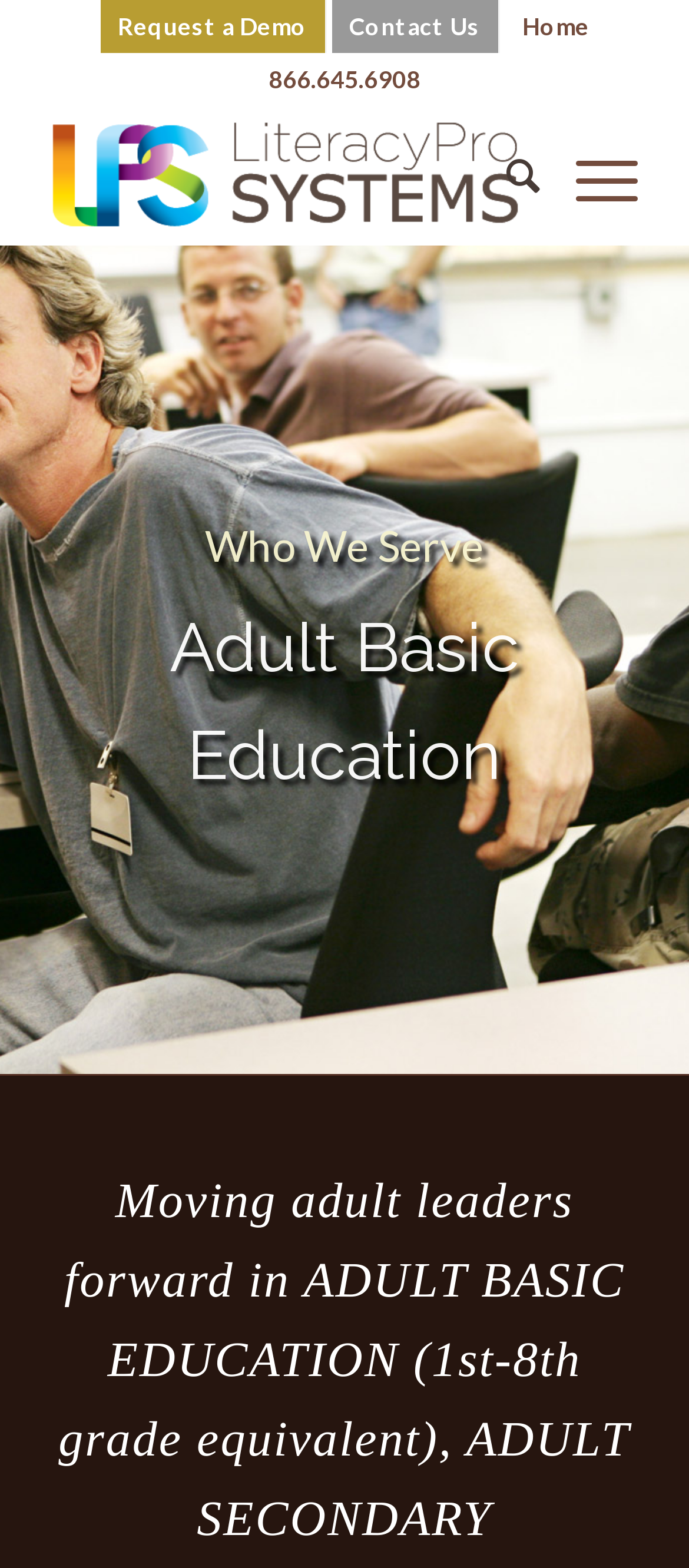Describe all the key features of the webpage in detail.

The webpage is focused on Adult Basic Education and LiteracyPro Systems, with a prominent header displaying the title "Adult Basic Education | LiteracyPro Systems". 

At the top of the page, there are three main navigation links: "Request a Demo", "Contact Us", and "Home", positioned from left to right. Below these links, there is a phone number "866.645.6908" displayed. 

To the left of the phone number, there is a table layout containing a link to "LiteracyPro Systems" with an accompanying image of the same name. 

On the main content area, there is a section titled "Who We Serve" and a heading that reads "Adult Basic Education", which is the main focus of the page. 

There are also some hidden or non-interactive elements, including a link with a Unicode character and an empty link, but these do not appear to be significant to the overall content of the page.